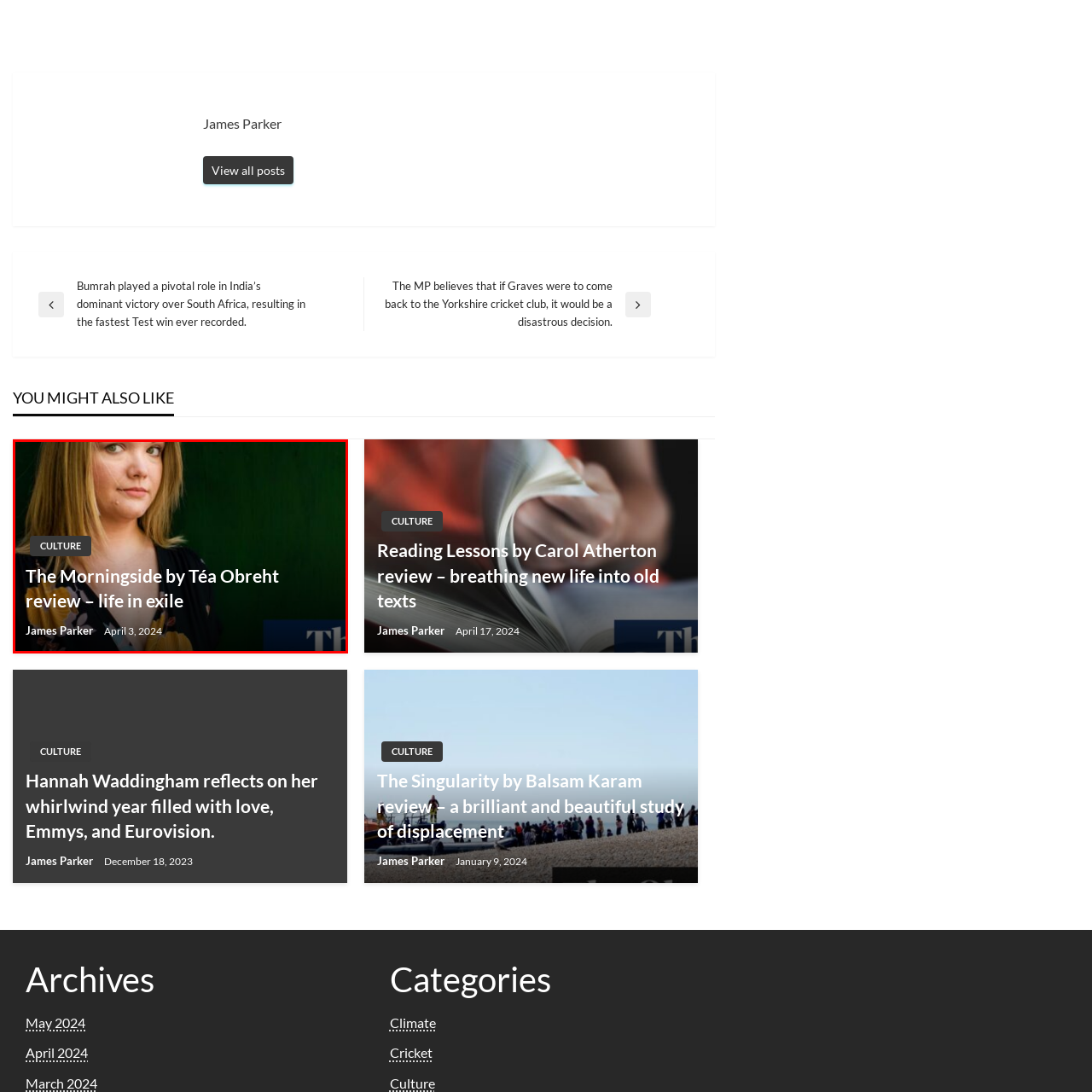Pay attention to the image inside the red rectangle, What is the category of the article? Answer briefly with a single word or phrase.

CULTURE